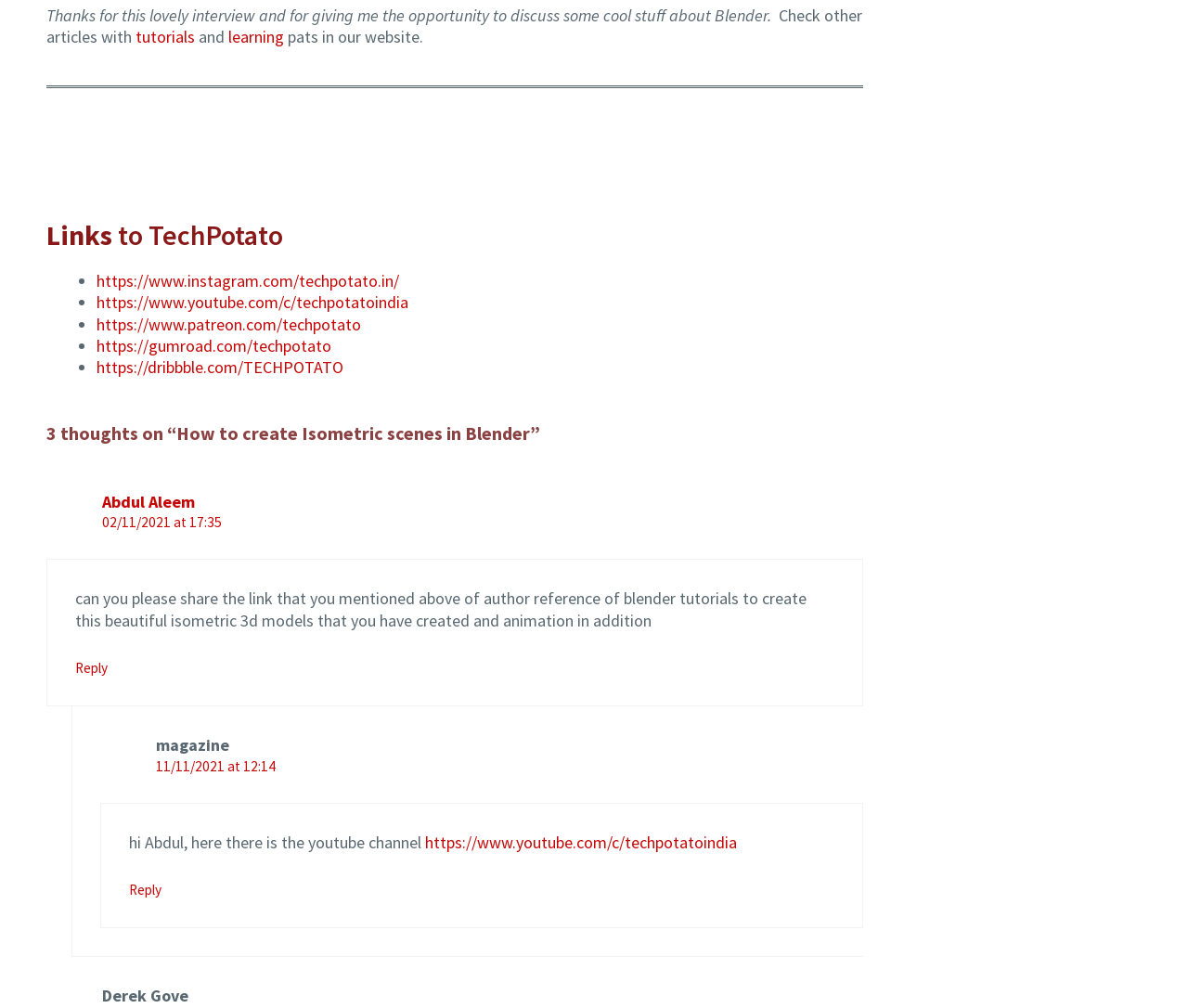Please identify the bounding box coordinates of the element's region that needs to be clicked to fulfill the following instruction: "Reply to Abdul Aleem's comment". The bounding box coordinates should consist of four float numbers between 0 and 1, i.e., [left, top, right, bottom].

[0.063, 0.654, 0.091, 0.671]